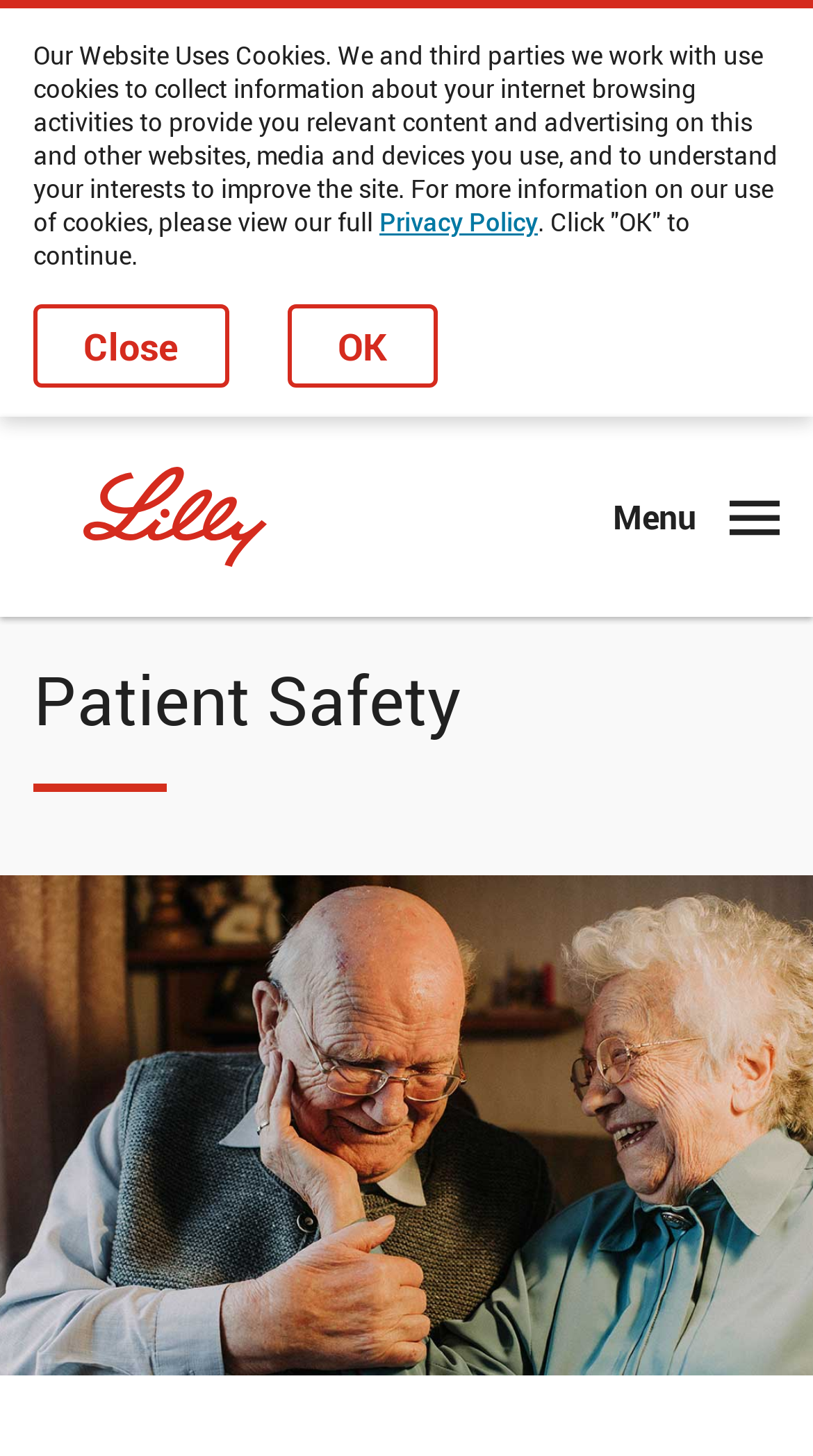Please reply to the following question with a single word or a short phrase:
Is there a link to visit the company's main website?

Yes